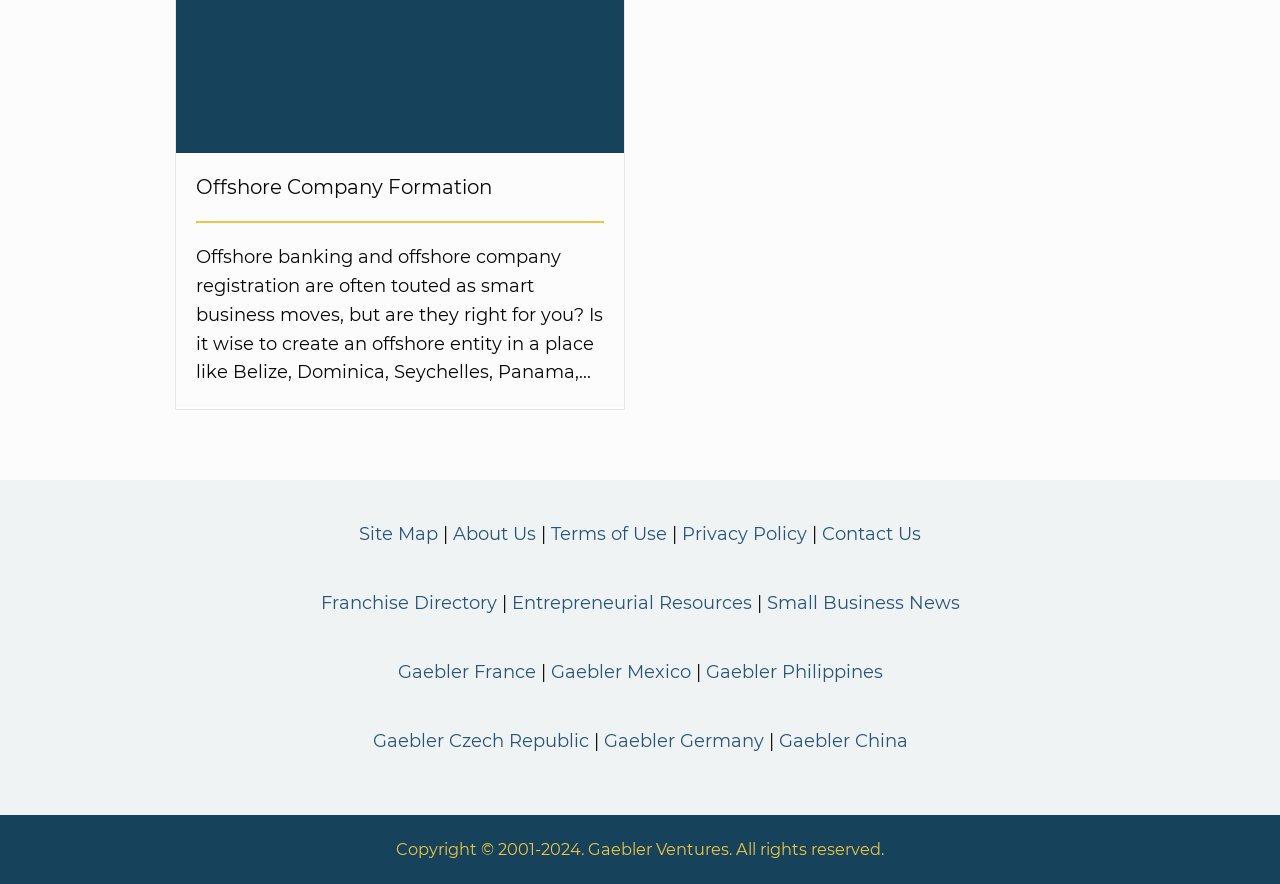What countries have Gaebler Ventures presence?
Offer a detailed and exhaustive answer to the question.

The webpage has links to Gaebler Ventures in different countries, including France, Mexico, Philippines, Czech Republic, Germany, and China. These links are located at the bottom of the webpage, suggesting that Gaebler Ventures has a presence in these countries.